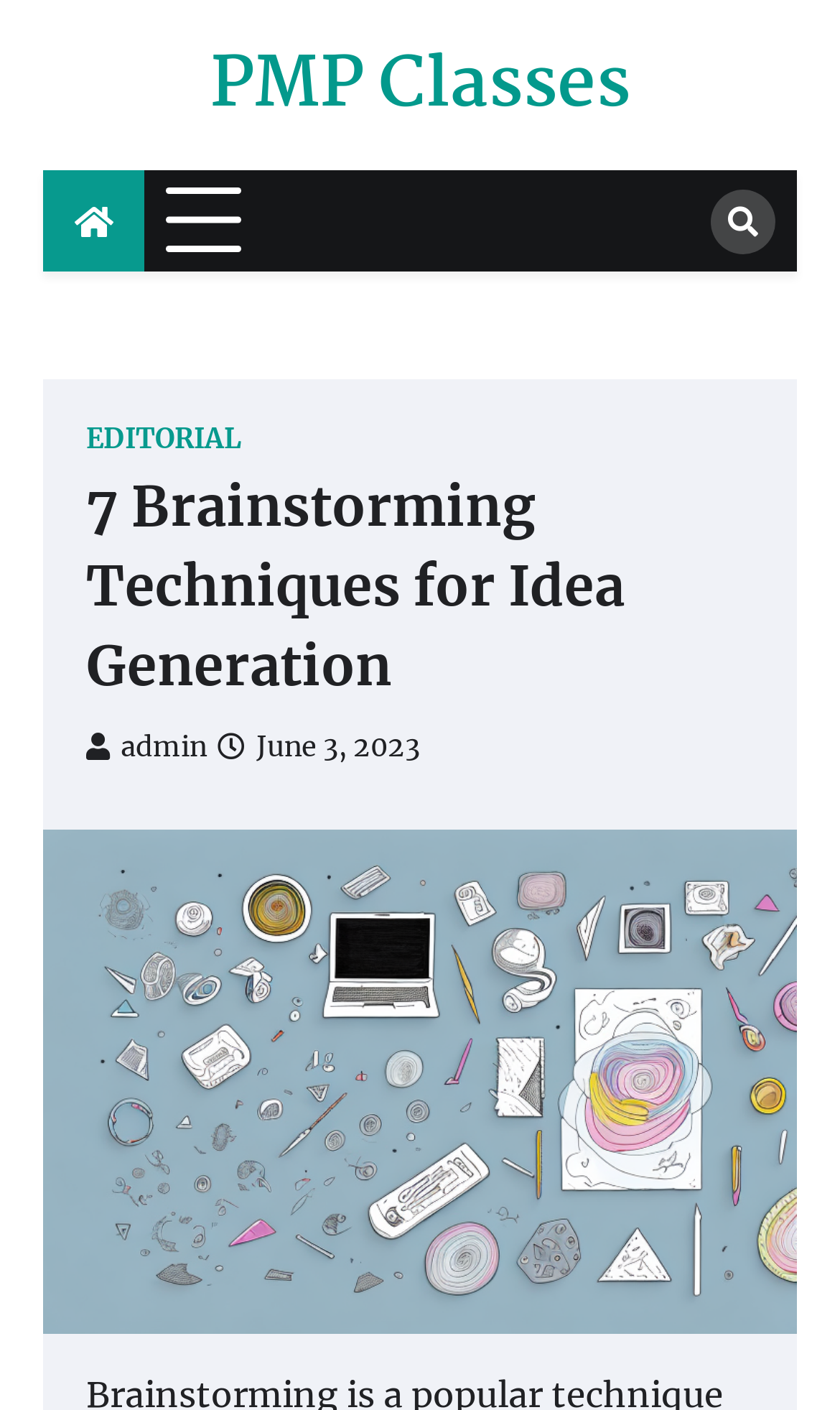Using the description: "title="Search"", identify the bounding box of the corresponding UI element in the screenshot.

[0.846, 0.134, 0.923, 0.18]